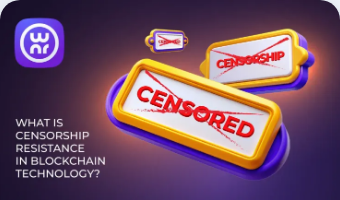Provide a comprehensive description of the image.

The image features a visually striking representation of the concept of censorship resistance within blockchain technology. It showcases two stylized signs prominently displaying the word "CENSORED," each with a bold red strikethrough, symbolizing the fight against censorship. The design employs vibrant colors and three-dimensional effects, enhancing its visual impact. To the left, a circular logo, possibly representing a digital wallet or platform, complements the theme. Accompanying the imagery is the question, "What is censorship resistance in blockchain technology?" This text underscores the importance and relevance of the topic in discussions about the integrity and freedom of information within digital systems.